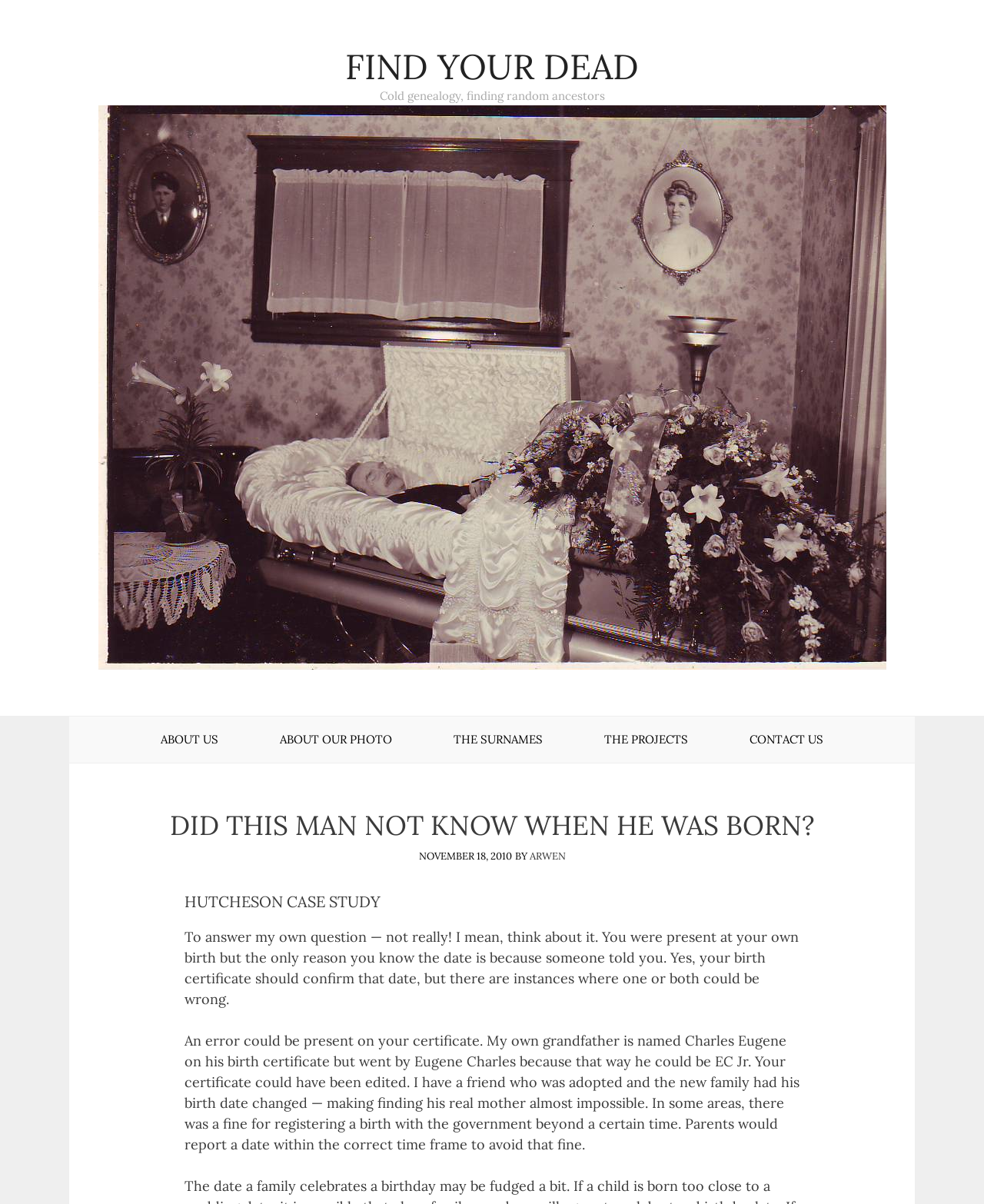Identify the bounding box coordinates for the element you need to click to achieve the following task: "Click the 'ARWEN' link". Provide the bounding box coordinates as four float numbers between 0 and 1, in the form [left, top, right, bottom].

[0.538, 0.706, 0.575, 0.717]